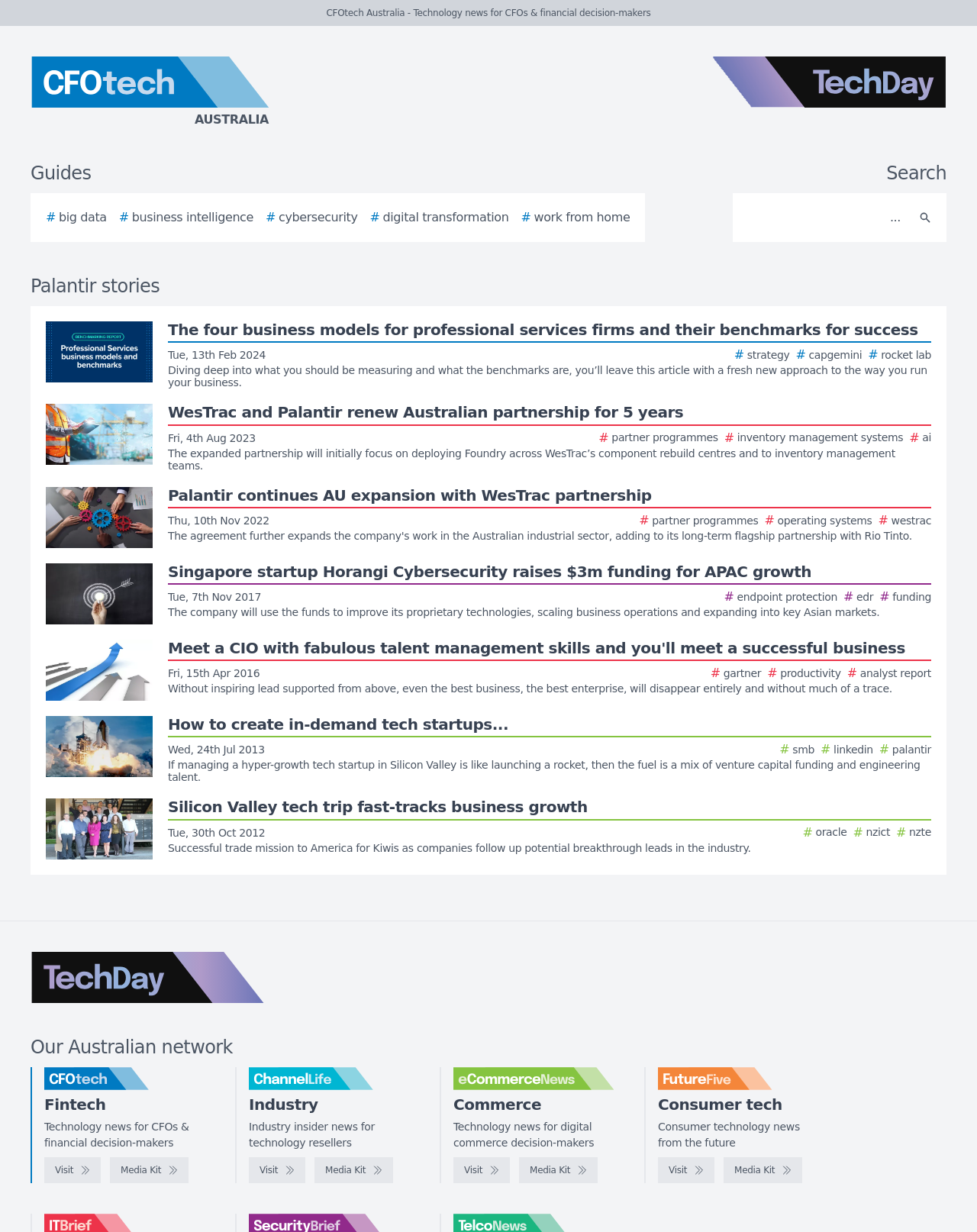Locate the bounding box coordinates of the clickable region necessary to complete the following instruction: "Visit the CFOtech Australia website". Provide the coordinates in the format of four float numbers between 0 and 1, i.e., [left, top, right, bottom].

[0.045, 0.866, 0.209, 0.885]